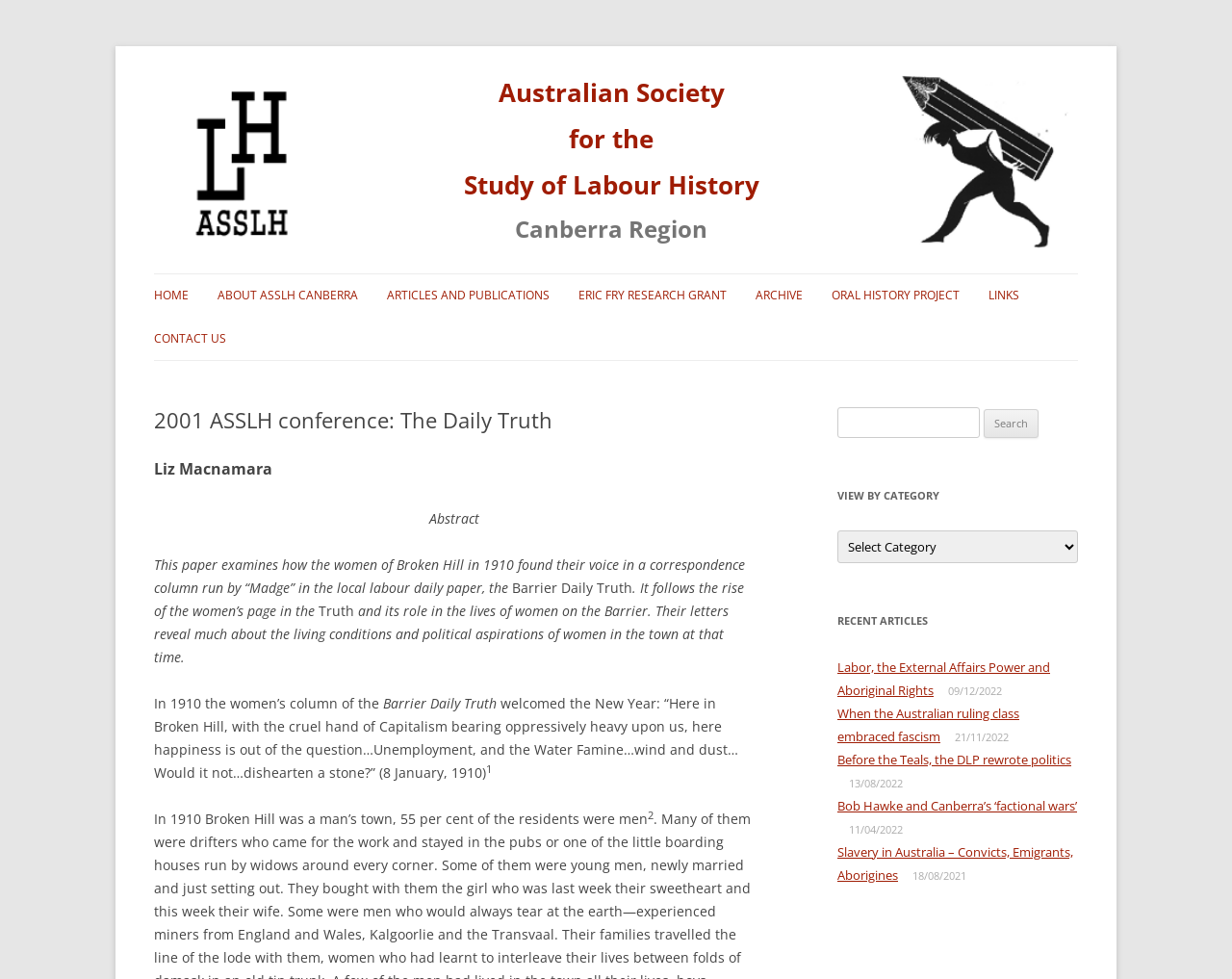Find the bounding box coordinates for the area you need to click to carry out the instruction: "Read the article 'Labor, the External Affairs Power and Aboriginal Rights'". The coordinates should be four float numbers between 0 and 1, indicated as [left, top, right, bottom].

[0.68, 0.672, 0.852, 0.714]